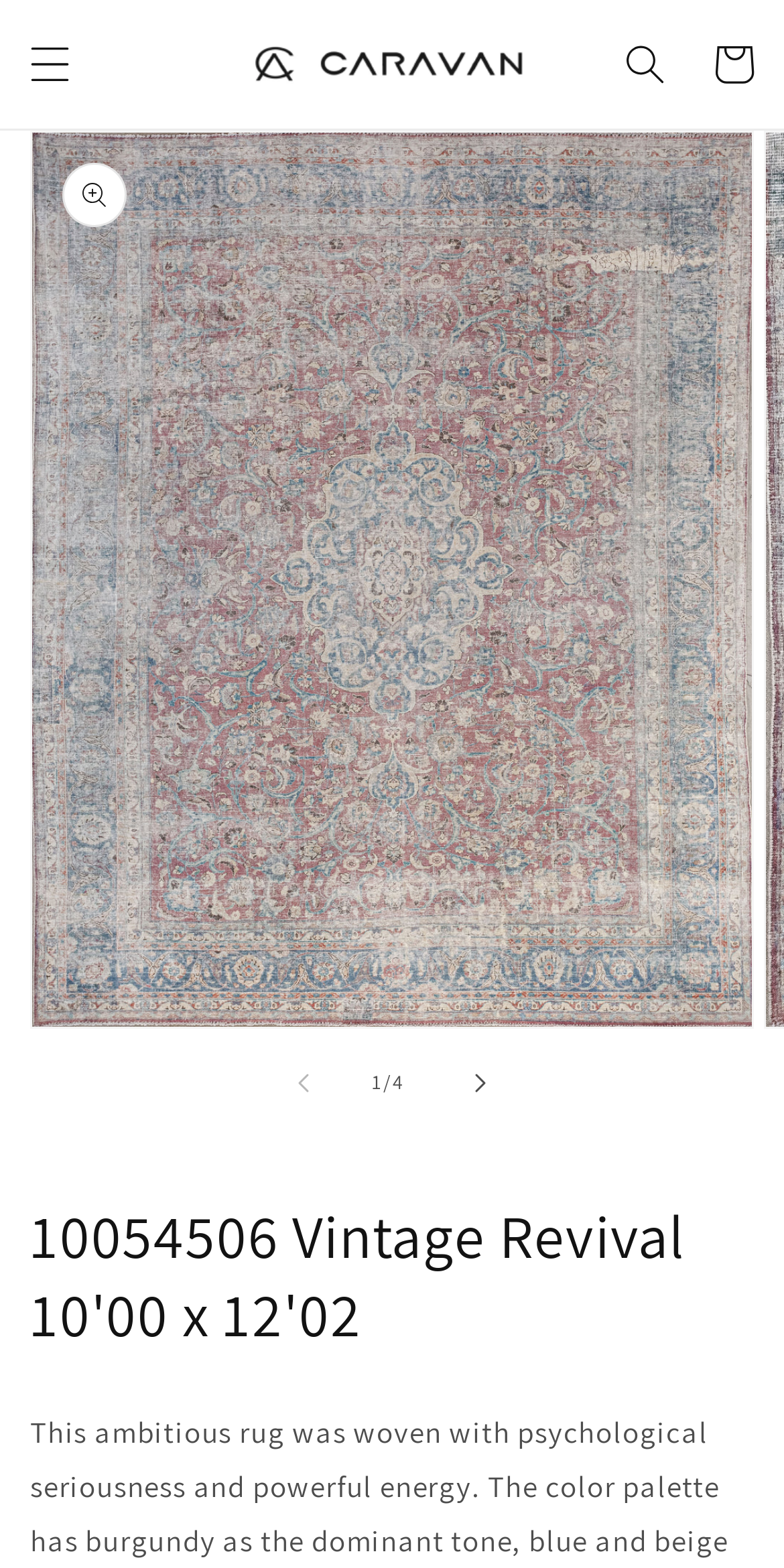Provide the bounding box coordinates, formatted as (top-left x, top-left y, bottom-right x, bottom-right y), with all values being floating point numbers between 0 and 1. Identify the bounding box of the UI element that matches the description: parent_node: 1 aria-label="Slide right" name="next"

[0.556, 0.662, 0.669, 0.718]